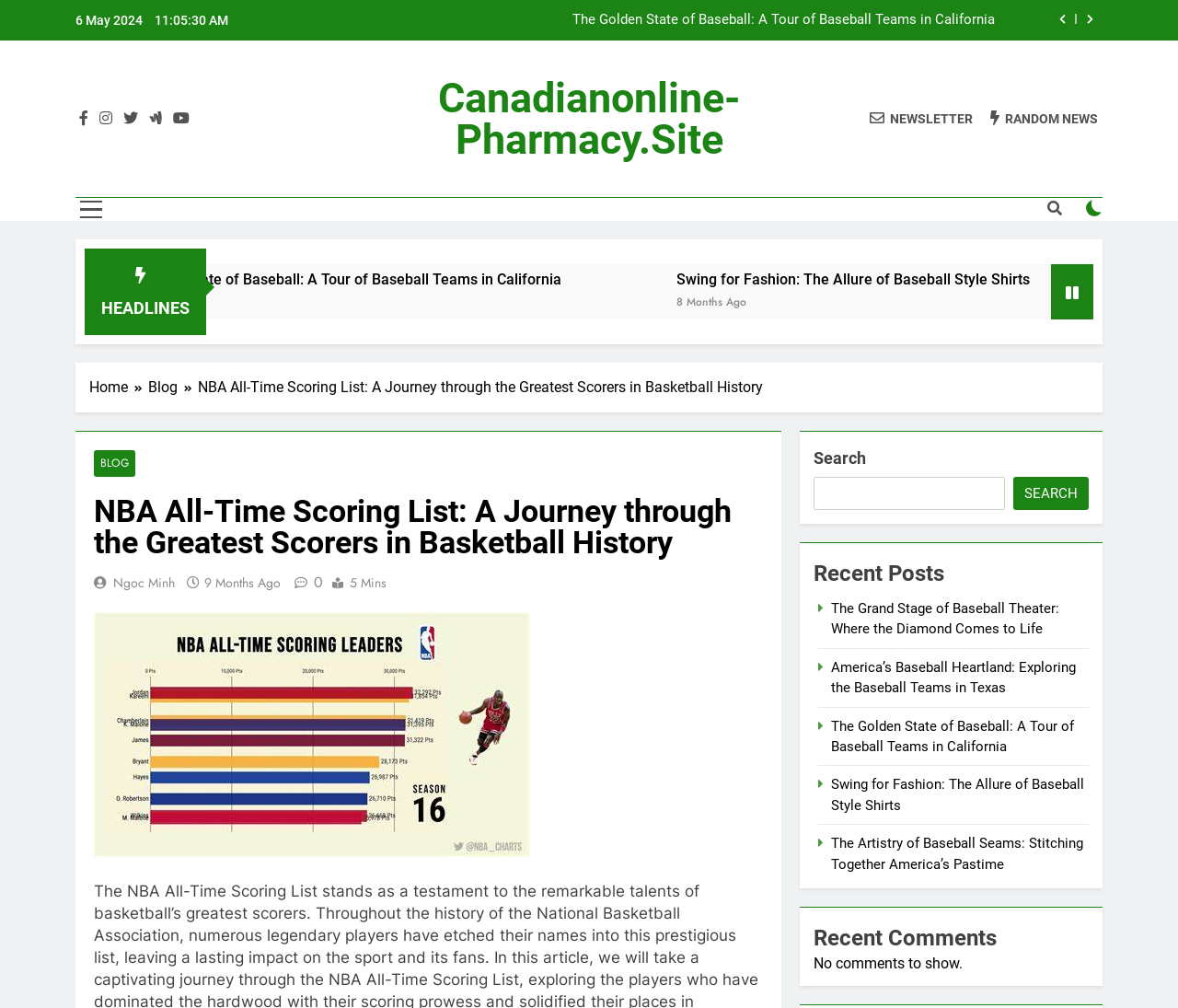Respond to the question below with a single word or phrase:
How many recent posts are listed?

5